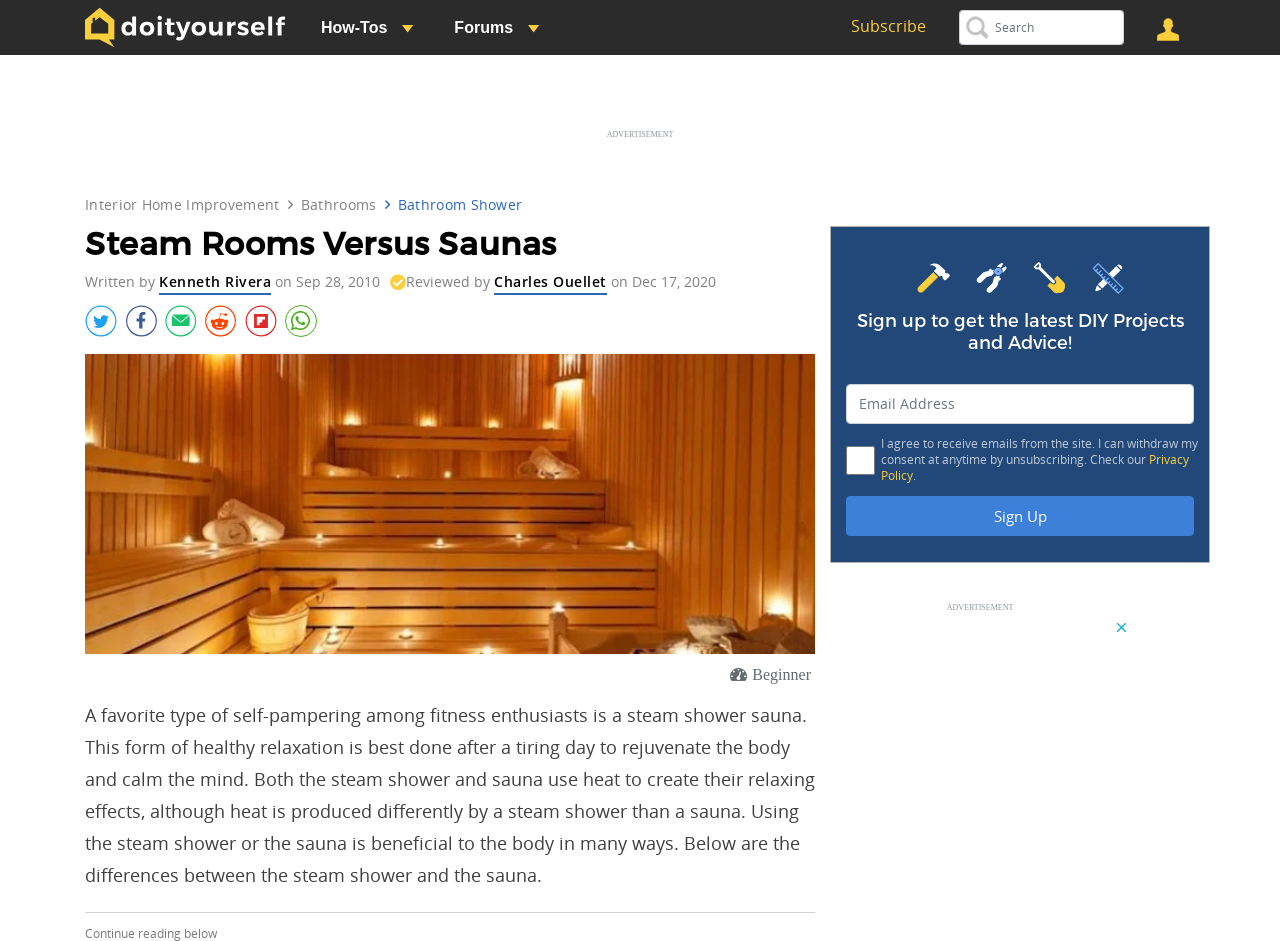Show the bounding box coordinates for the element that needs to be clicked to execute the following instruction: "Search for something". Provide the coordinates in the form of four float numbers between 0 and 1, i.e., [left, top, right, bottom].

[0.749, 0.011, 0.878, 0.048]